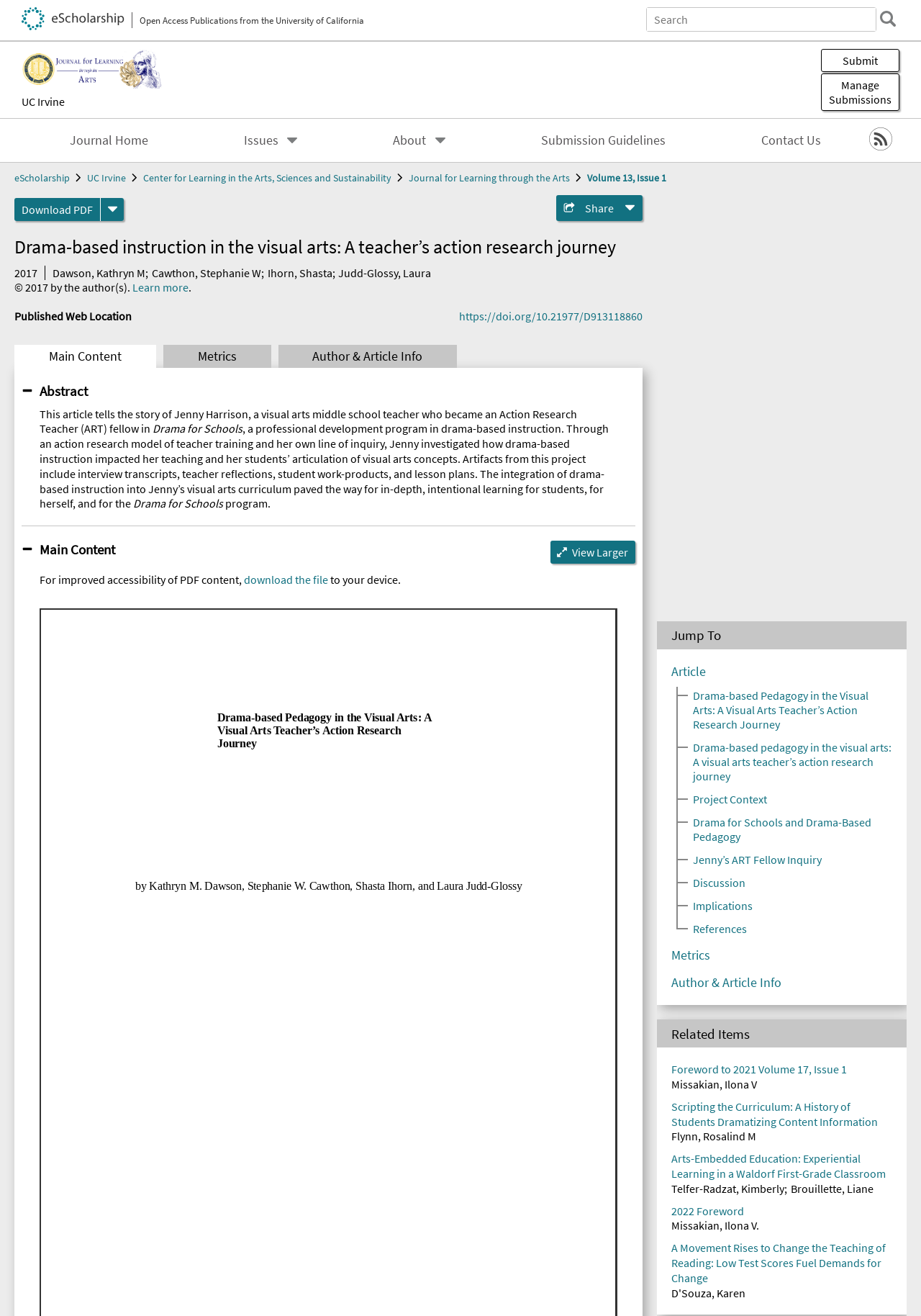Identify the bounding box coordinates for the element that needs to be clicked to fulfill this instruction: "Read 'Project Context'". Provide the coordinates in the format of four float numbers between 0 and 1: [left, top, right, bottom].

[0.752, 0.141, 0.833, 0.152]